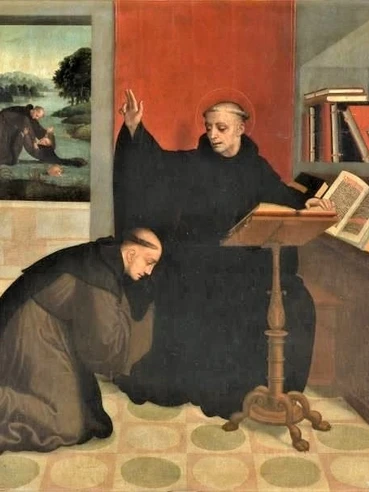What do the books in the image represent?
Please ensure your answer to the question is detailed and covers all necessary aspects.

The setting is rich in symbolism, with the presence of books representing knowledge and faith, while the contrast between the monks’ humble garb and the books signifies the balance of intellect and spirituality in monastic life.